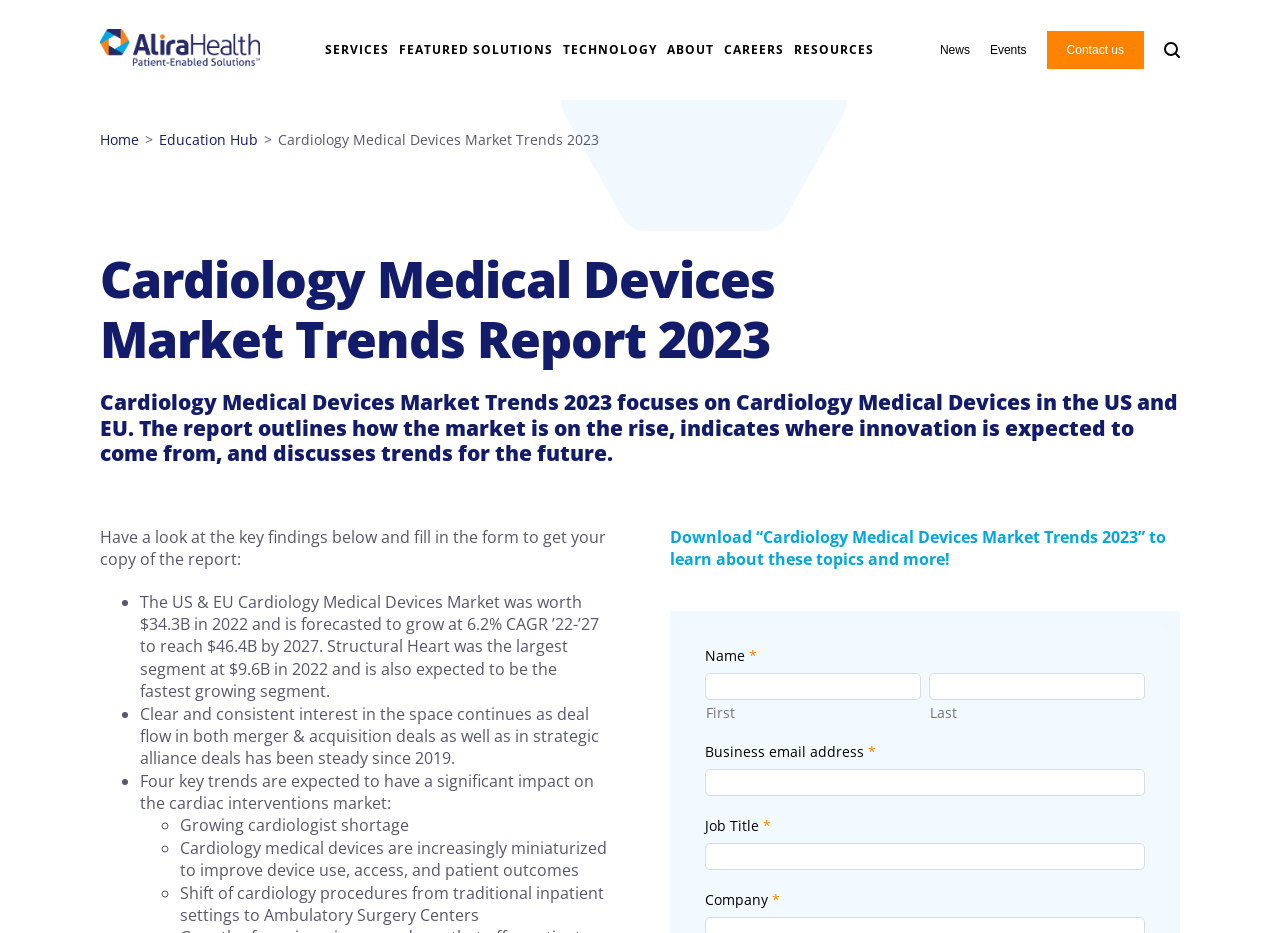Locate the bounding box coordinates of the clickable area needed to fulfill the instruction: "Download Cardiology Medical Devices Market Trends 2023 report".

[0.523, 0.564, 0.911, 0.611]